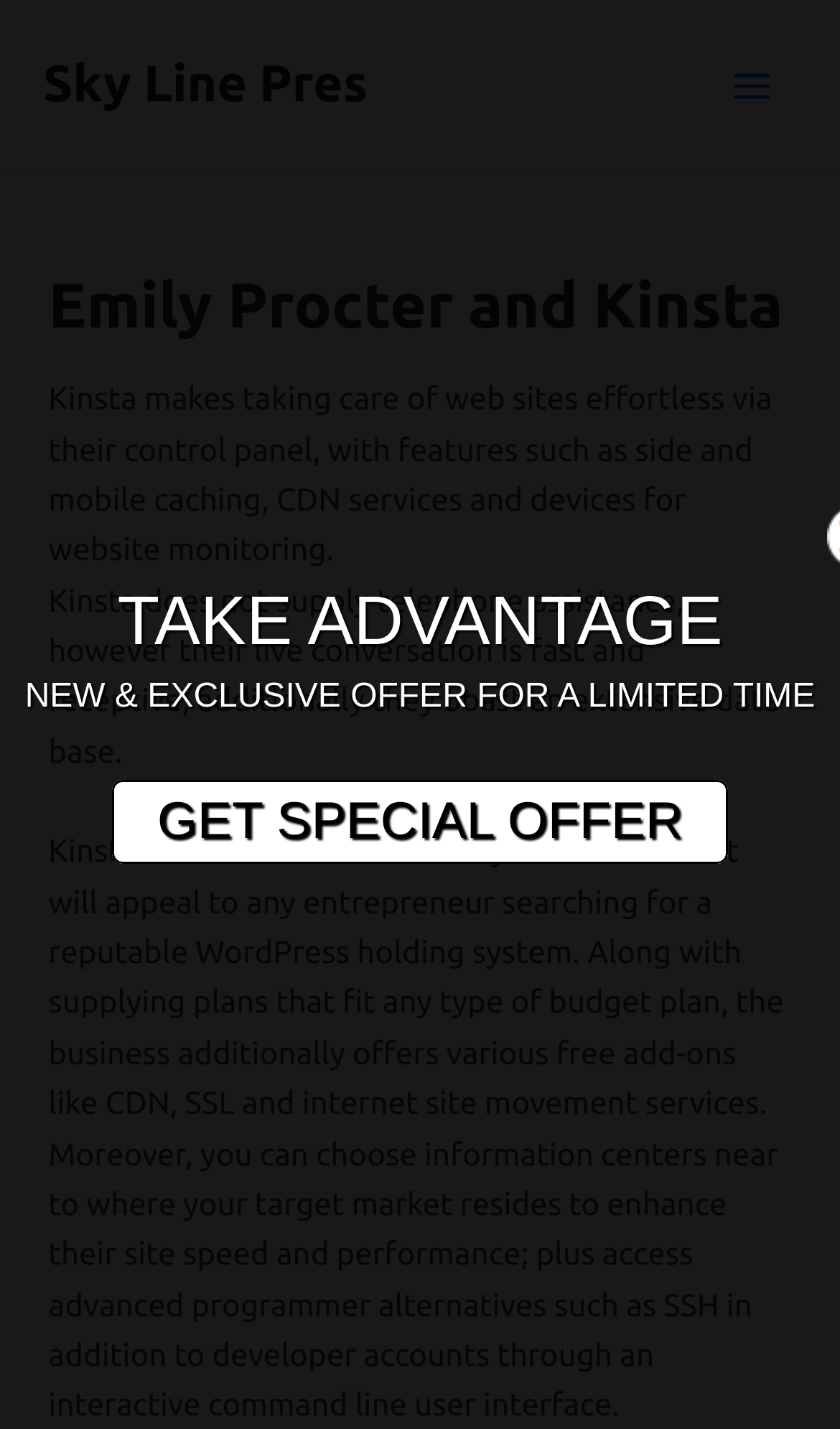What is unique about Kinsta's customer support?
Look at the webpage screenshot and answer the question with a detailed explanation.

The webpage mentions that Kinsta does not supply telephone assistance, but their live chat is fast and receptive, and they also boast an extensive database.